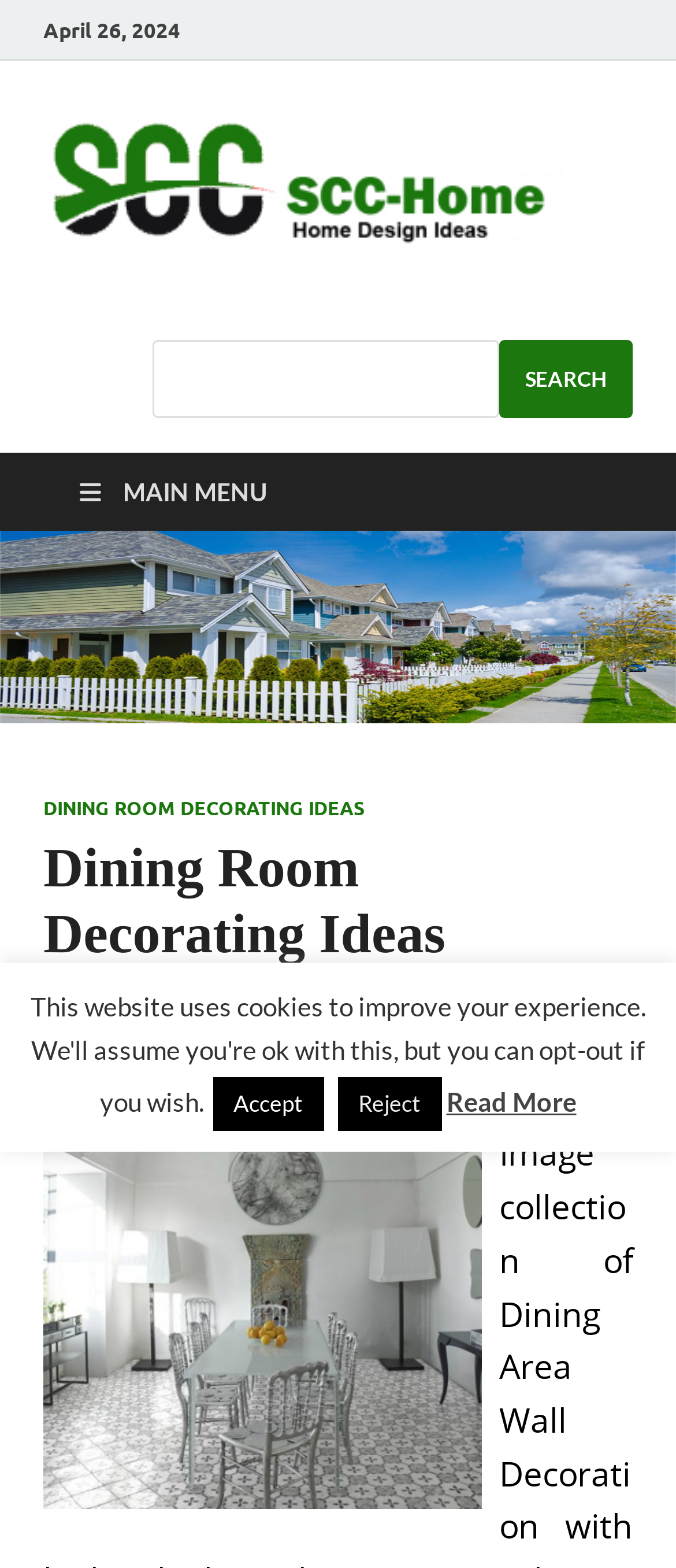Please find and report the bounding box coordinates of the element to click in order to perform the following action: "view dining room decorating ideas". The coordinates should be expressed as four float numbers between 0 and 1, in the format [left, top, right, bottom].

[0.064, 0.508, 0.538, 0.524]